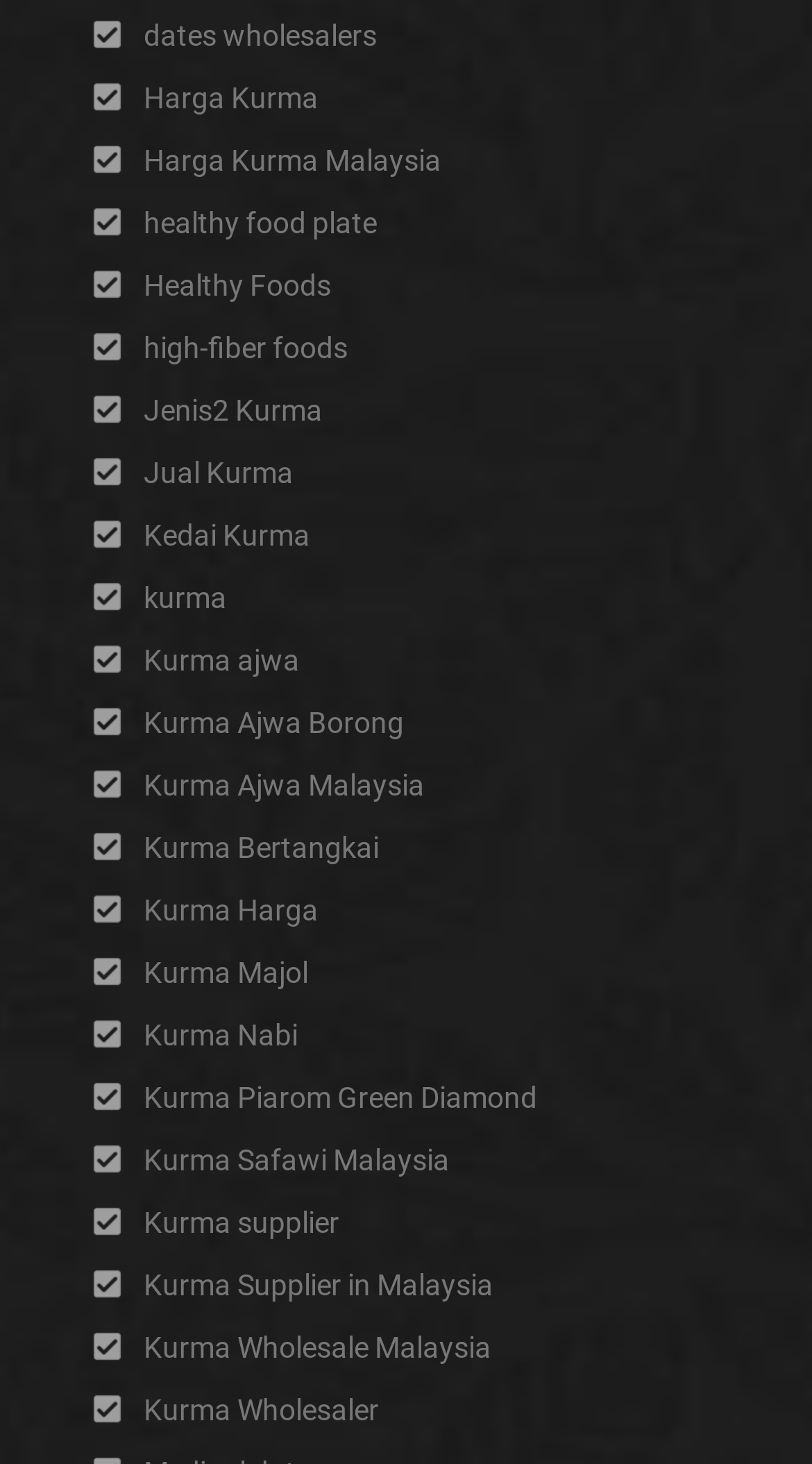Determine the bounding box coordinates of the clickable area required to perform the following instruction: "click on dates wholesalers". The coordinates should be represented as four float numbers between 0 and 1: [left, top, right, bottom].

[0.177, 0.013, 0.464, 0.036]